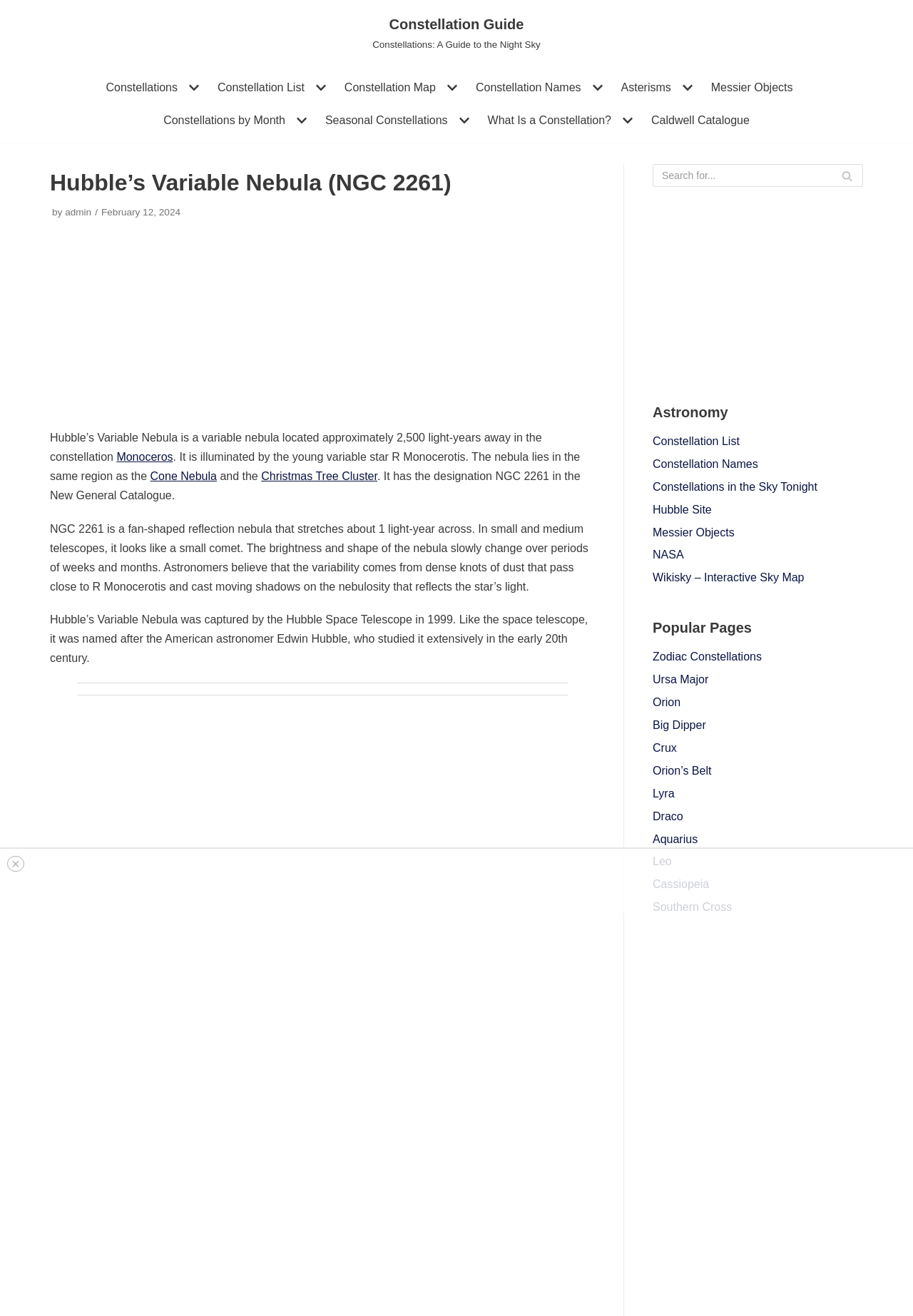What is the principal heading displayed on the webpage?

Hubble’s Variable Nebula (NGC 2261)